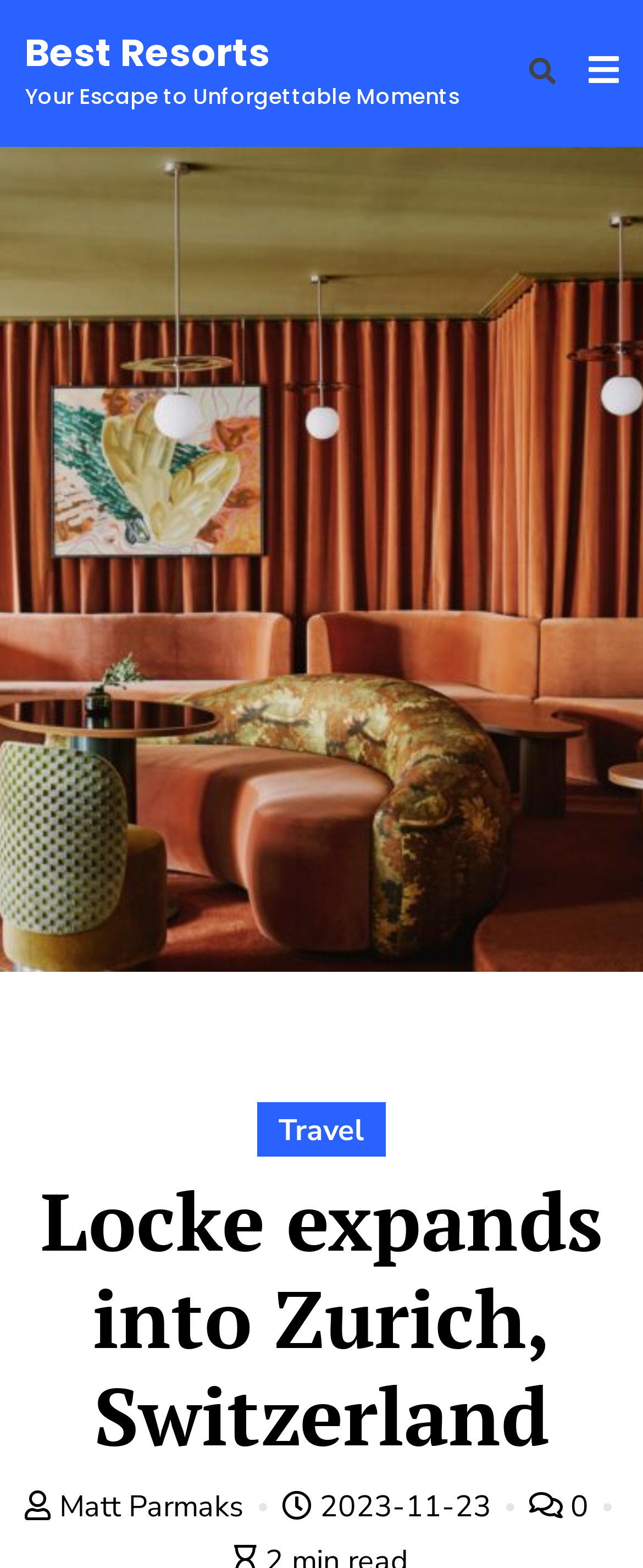Identify the bounding box coordinates for the UI element described as follows: Consortia Academia. Use the format (top-left x, top-left y, bottom-right x, bottom-right y) and ensure all values are floating point numbers between 0 and 1.

None